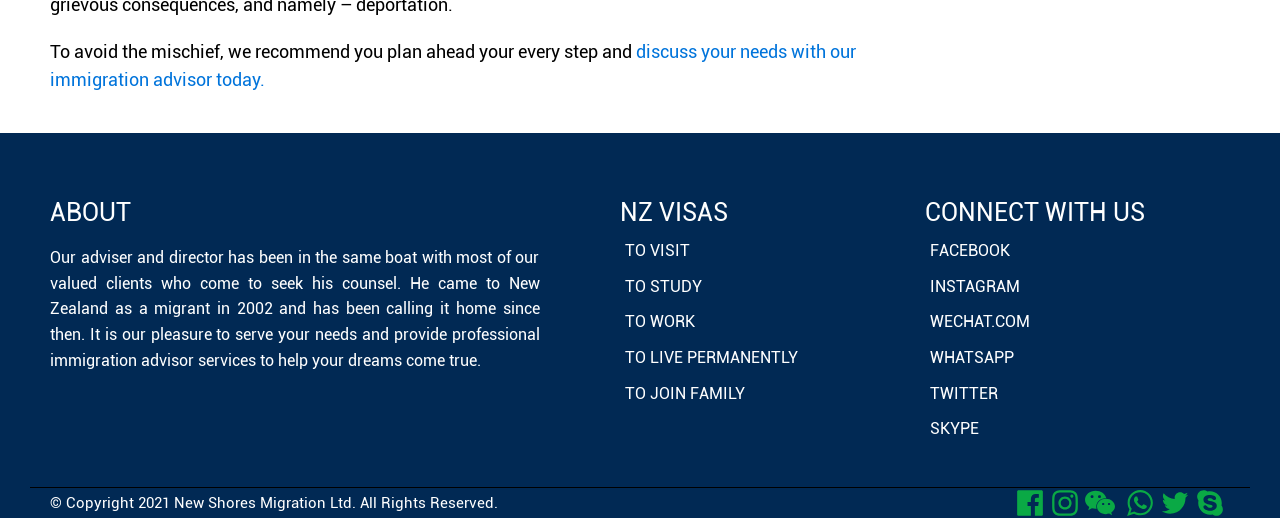How many types of visas are mentioned?
Provide a short answer using one word or a brief phrase based on the image.

5